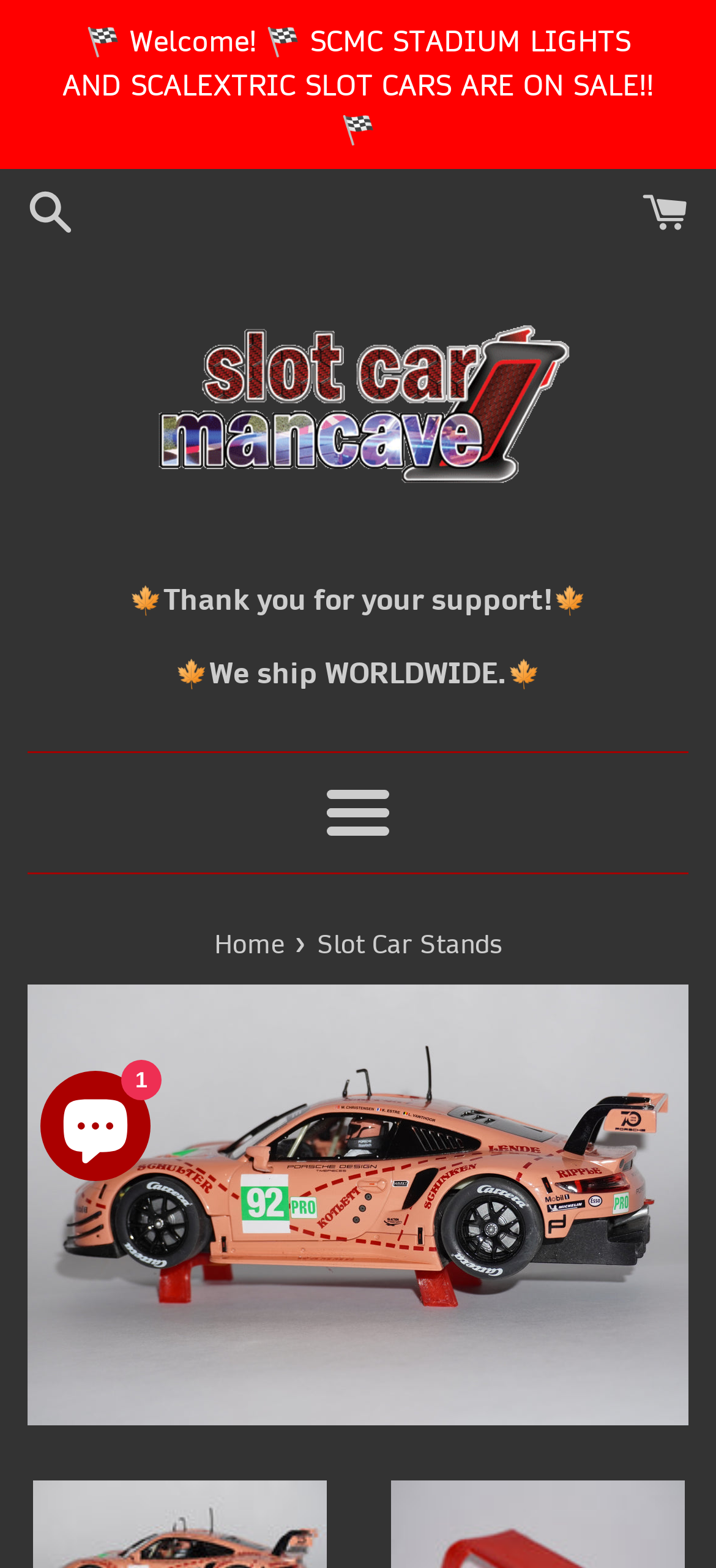Identify the bounding box coordinates for the UI element mentioned here: "Terms of service". Provide the coordinates as four float values between 0 and 1, i.e., [left, top, right, bottom].

None